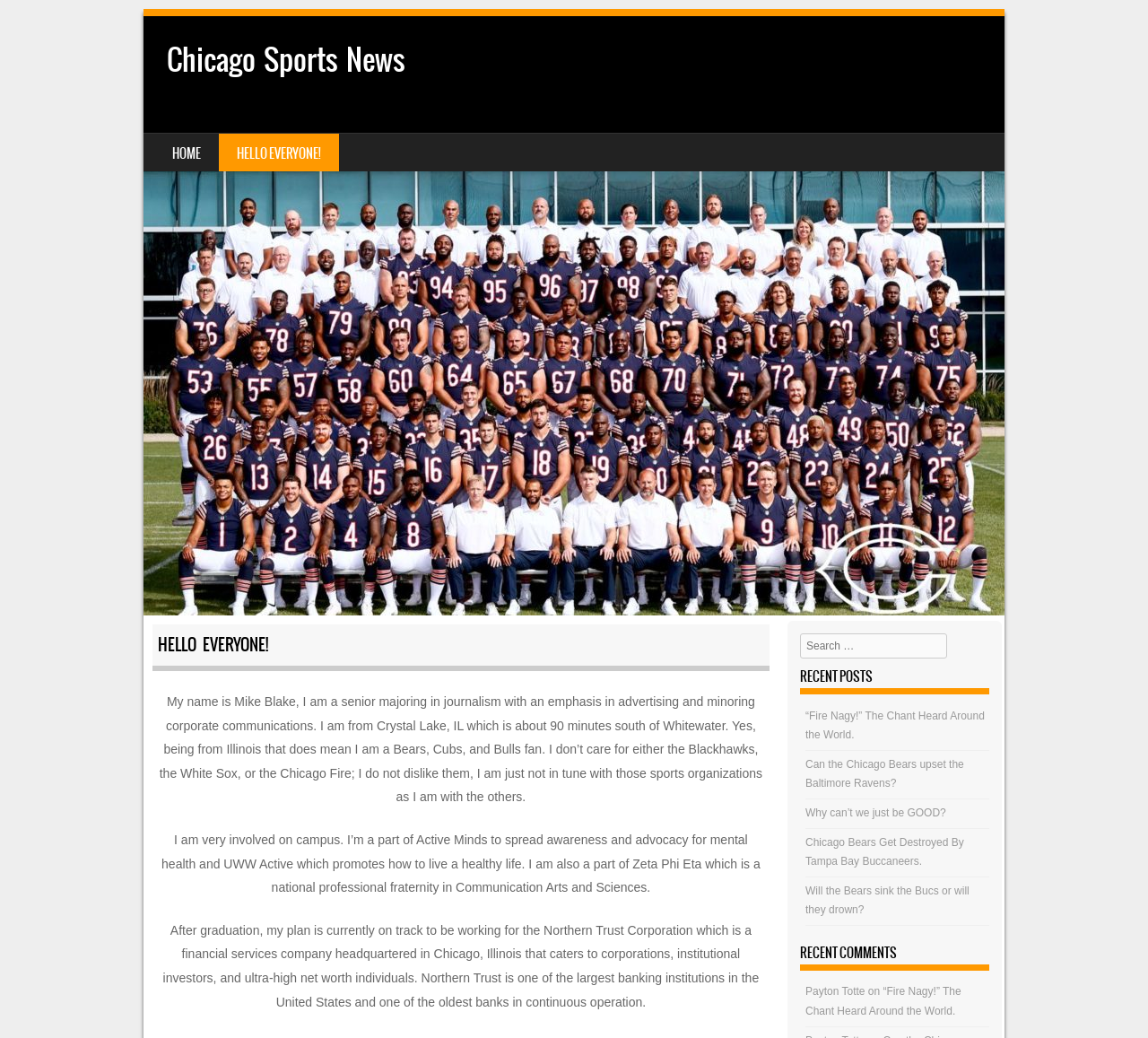Locate the bounding box of the user interface element based on this description: "parent_node: Search name="s" placeholder="Search …"".

[0.697, 0.61, 0.825, 0.634]